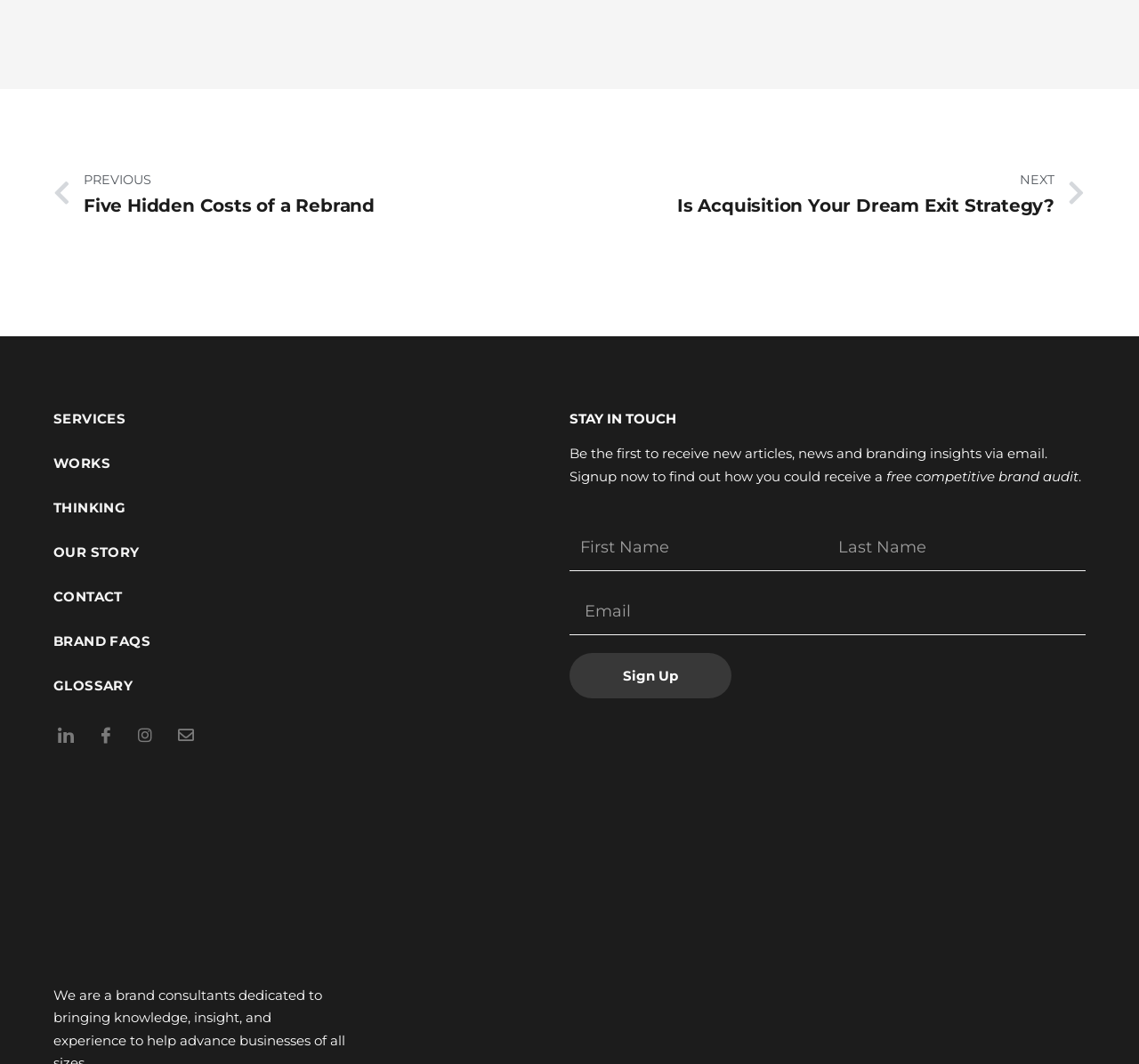Identify the bounding box coordinates of the clickable region required to complete the instruction: "Click on the 'Prev' link". The coordinates should be given as four float numbers within the range of 0 and 1, i.e., [left, top, right, bottom].

[0.047, 0.158, 0.5, 0.207]